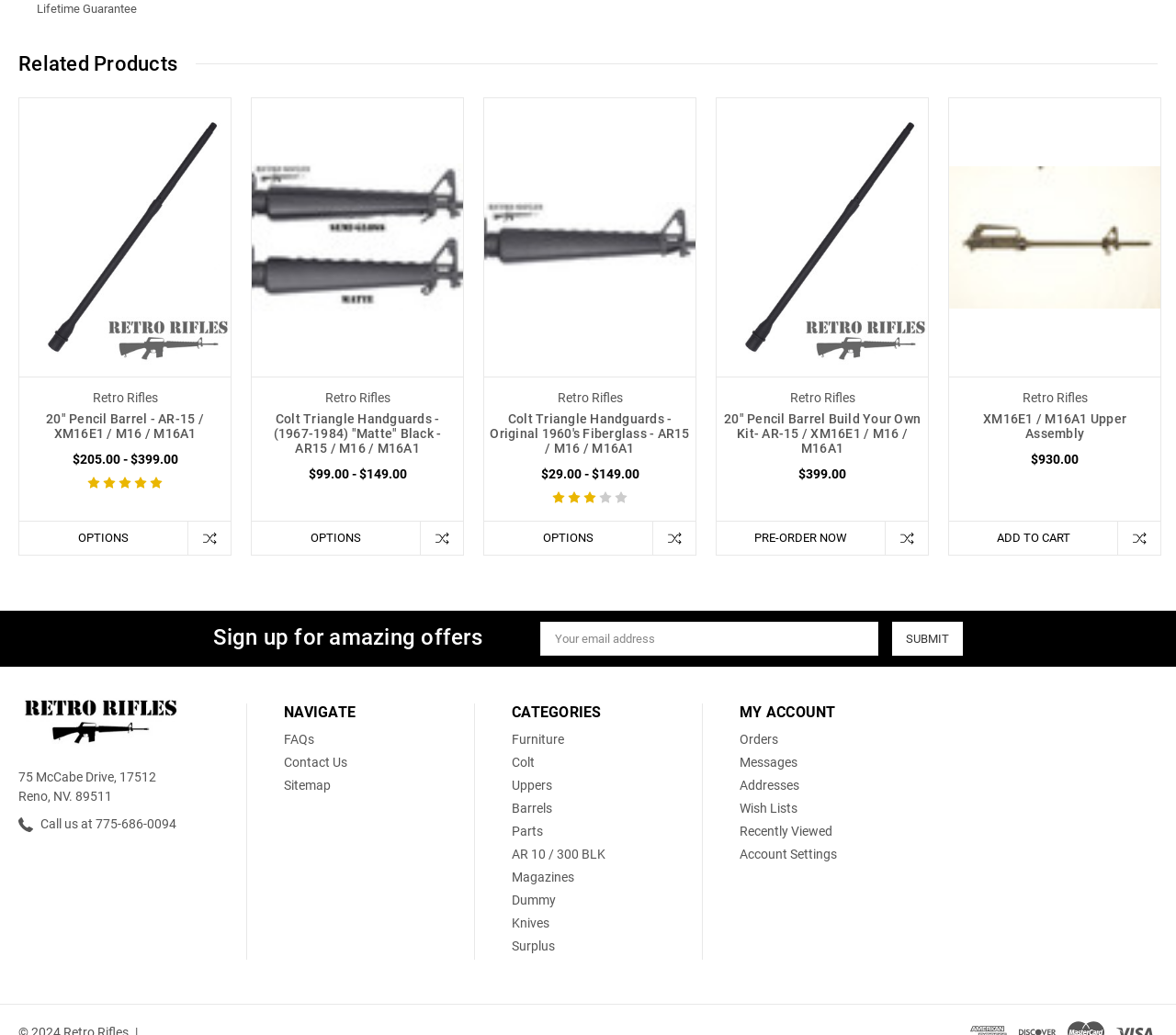Identify the bounding box for the UI element that is described as follows: "parent_node: QUICK VIEW".

[0.609, 0.095, 0.789, 0.364]